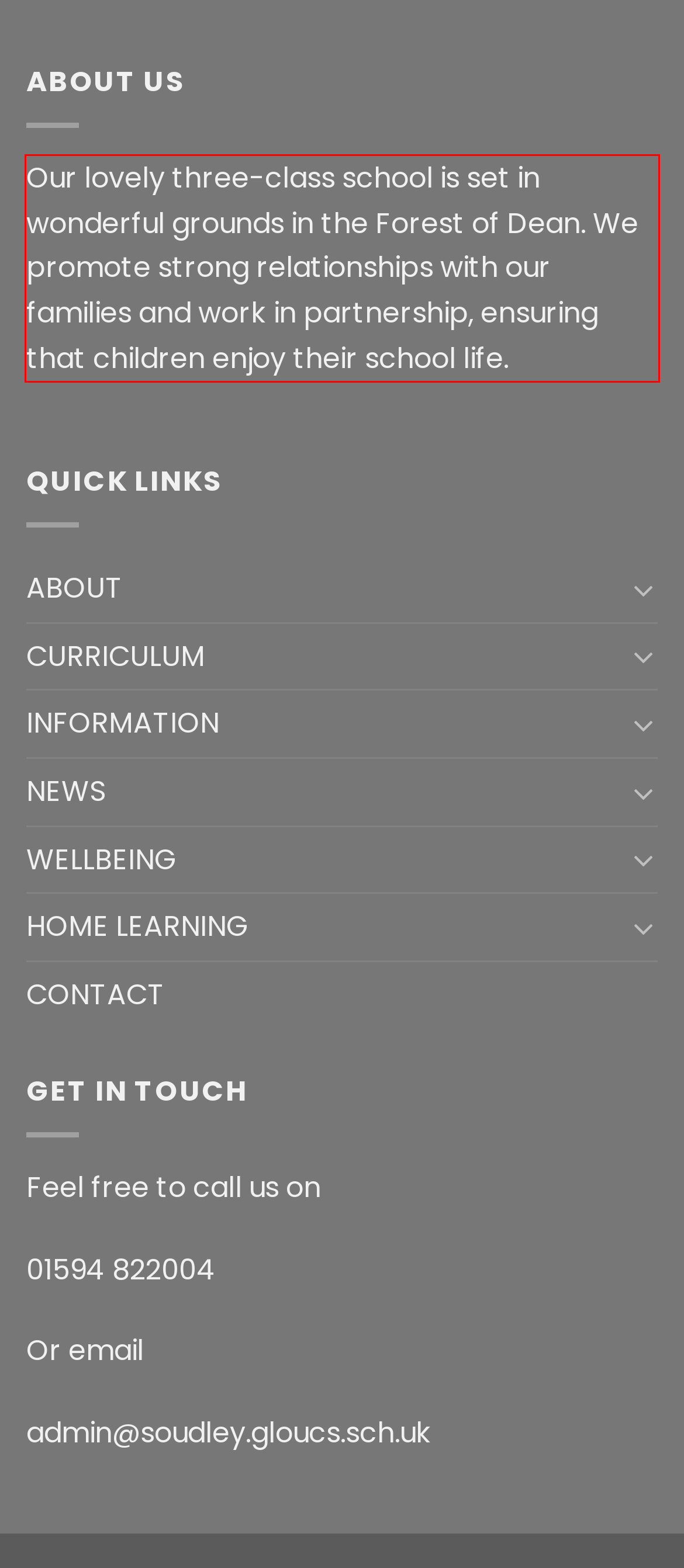There is a UI element on the webpage screenshot marked by a red bounding box. Extract and generate the text content from within this red box.

Our lovely three-class school is set in wonderful grounds in the Forest of Dean. We promote strong relationships with our families and work in partnership, ensuring that children enjoy their school life.